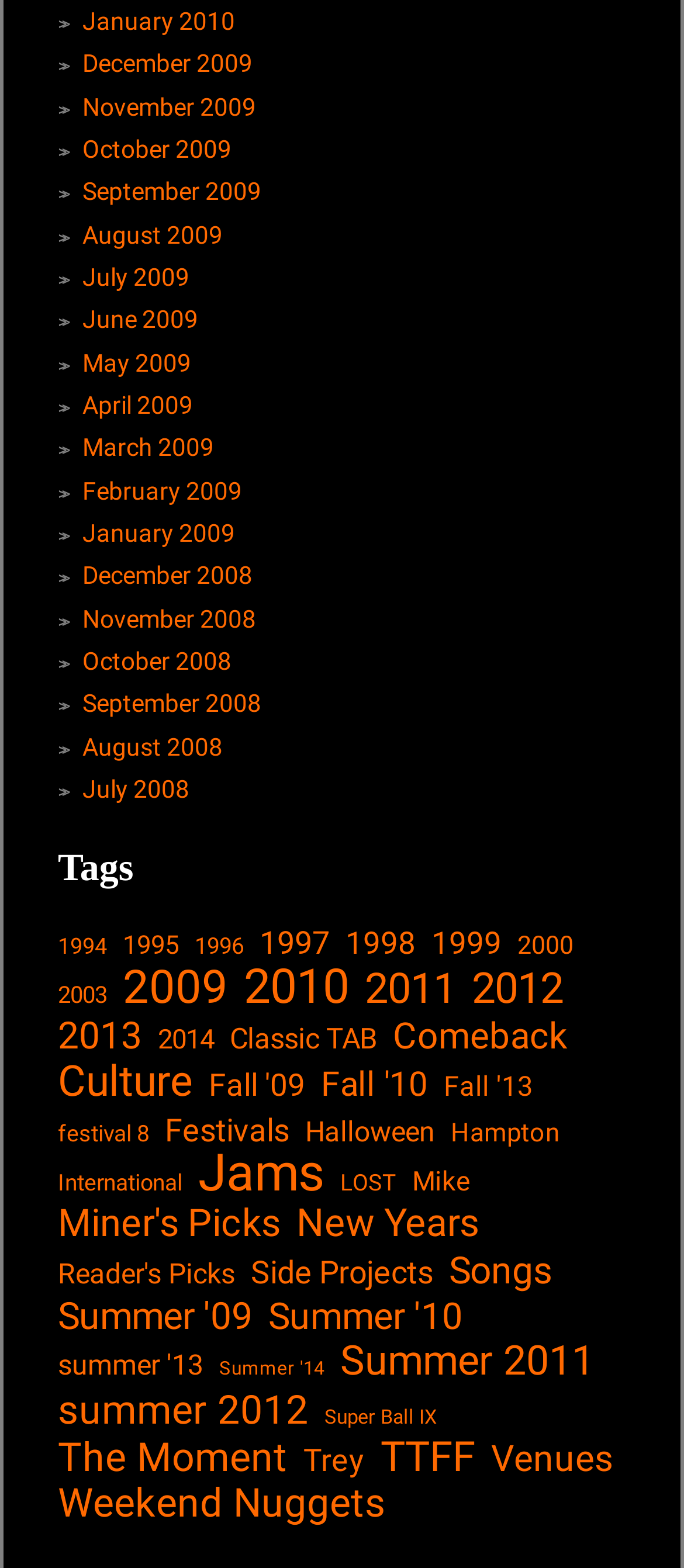Determine the bounding box coordinates of the region I should click to achieve the following instruction: "Browse Weekend Nuggets". Ensure the bounding box coordinates are four float numbers between 0 and 1, i.e., [left, top, right, bottom].

[0.085, 0.946, 0.564, 0.972]